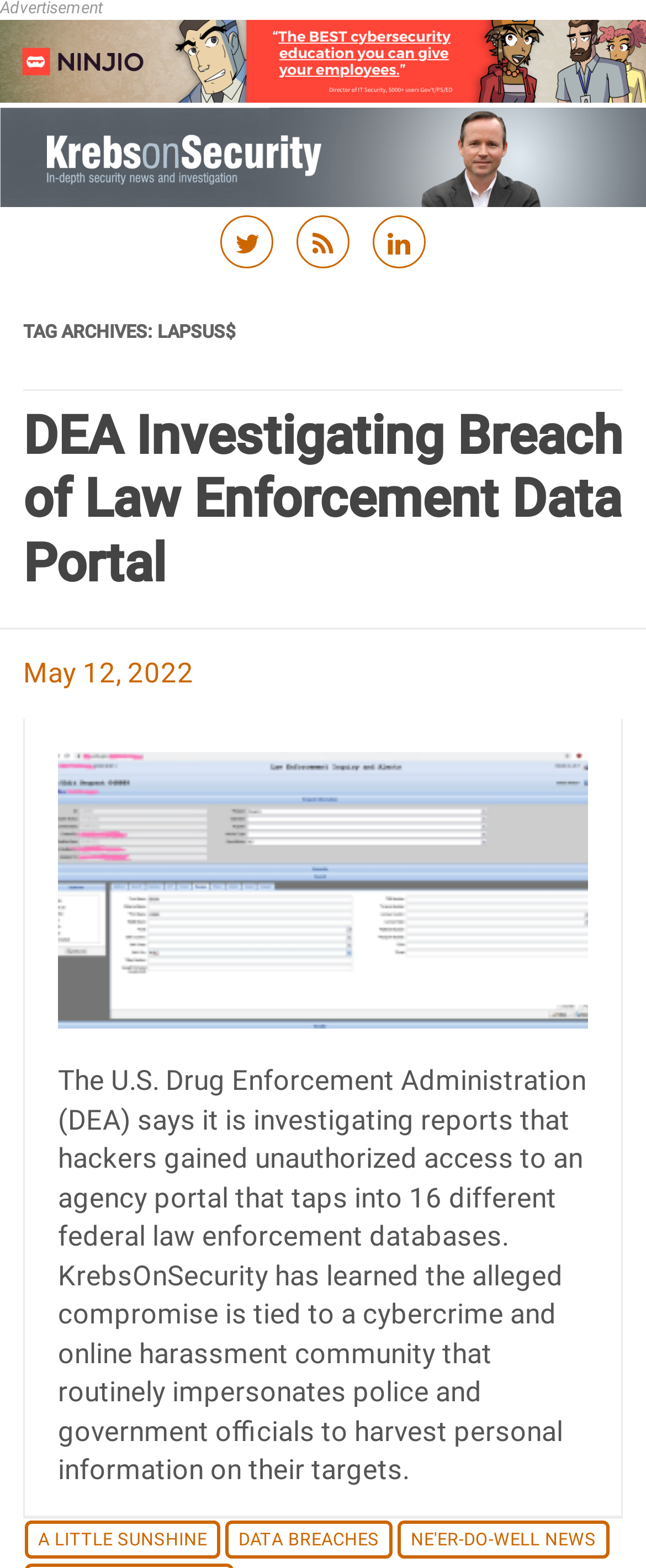Provide a comprehensive description of the webpage.

The webpage is about LAPSUS$ and is part of the Krebs on Security website. At the top, there is a logo image on the left, accompanied by a link and another image with the text "Krebs on Security". Below this, there are three social media links, represented by icons, positioned horizontally. 

Further down, there is a "Skip to content" link, followed by a header section that contains the title "TAG ARCHIVES: LAPSUS$". Below this header, there is an article section that takes up most of the page. The article section has a header with a title "DEA Investigating Breach of Law Enforcement Data Portal", which is also a link. Below this title, there is a date "May 12, 2022", and then a block of text that describes the article. The text explains that the U.S. Drug Enforcement Administration is investigating a breach of a law enforcement data portal, and provides some details about the incident.

At the very bottom of the page, there is a footer section with three links: "A LITTLE SUNSHINE", "DATA BREACHES", and "NE'ER-DO-WELL NEWS".